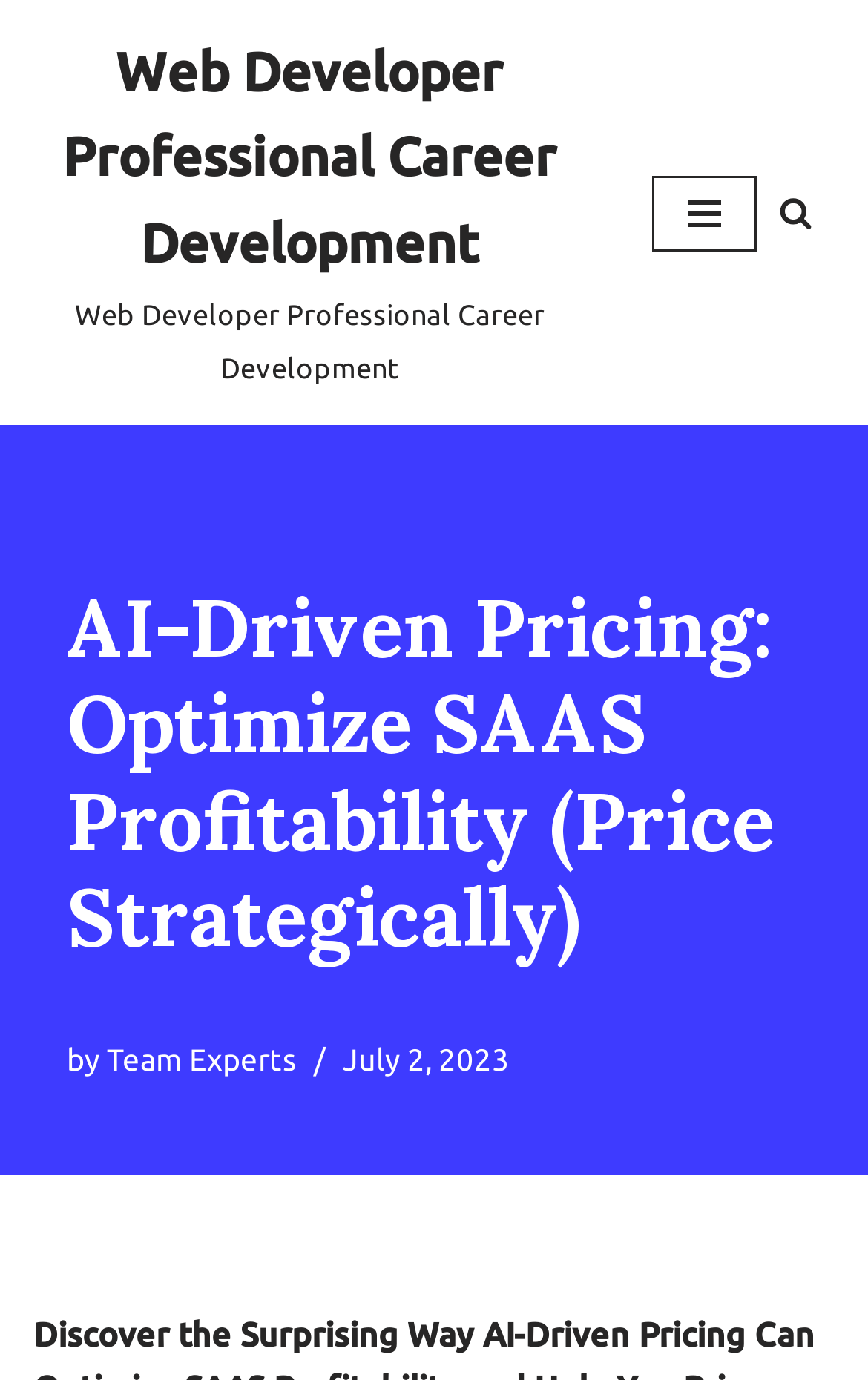Calculate the bounding box coordinates of the UI element given the description: "Skip to content".

[0.0, 0.052, 0.077, 0.084]